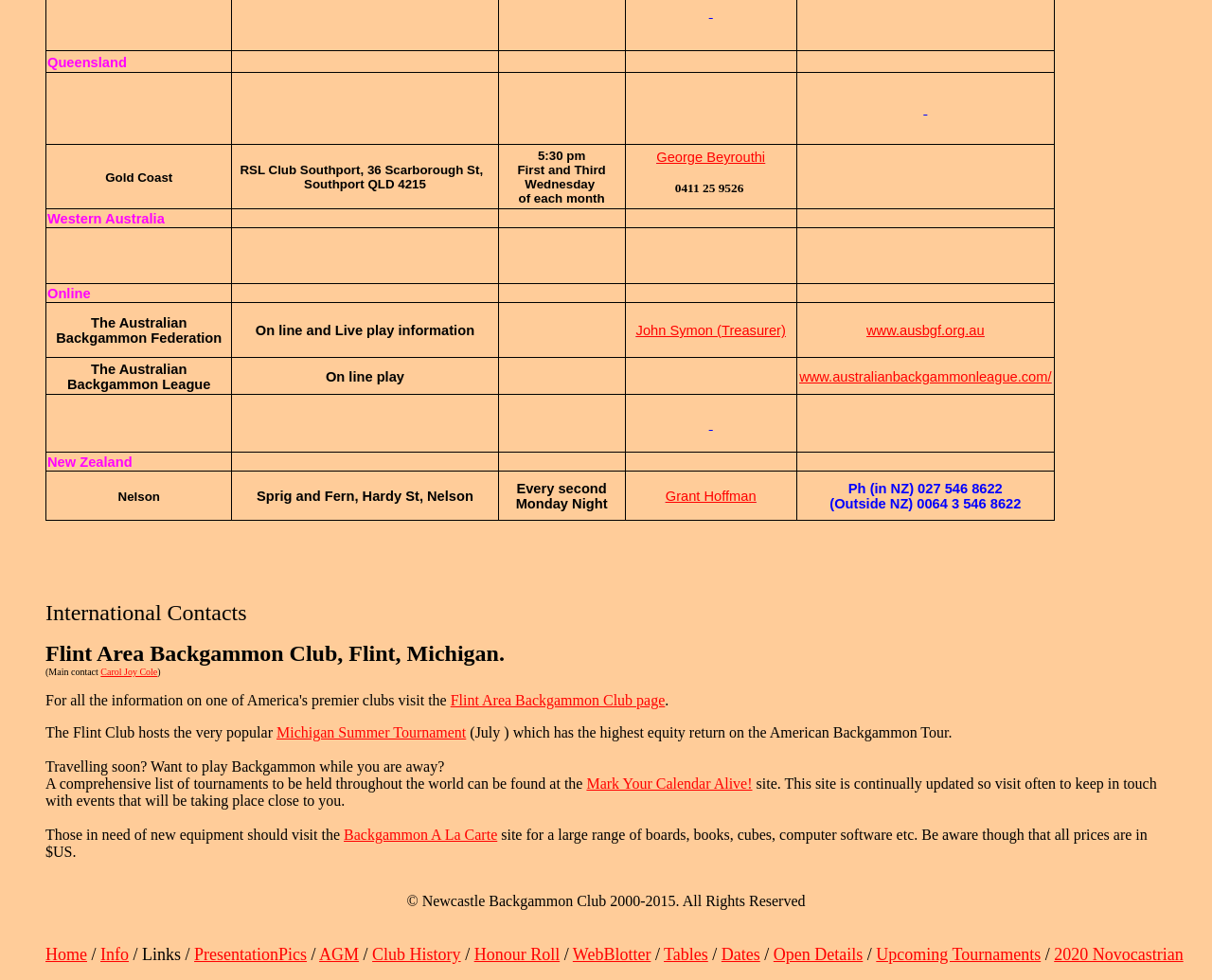Calculate the bounding box coordinates for the UI element based on the following description: "2020 Novocastrian". Ensure the coordinates are four float numbers between 0 and 1, i.e., [left, top, right, bottom].

[0.87, 0.964, 0.976, 0.984]